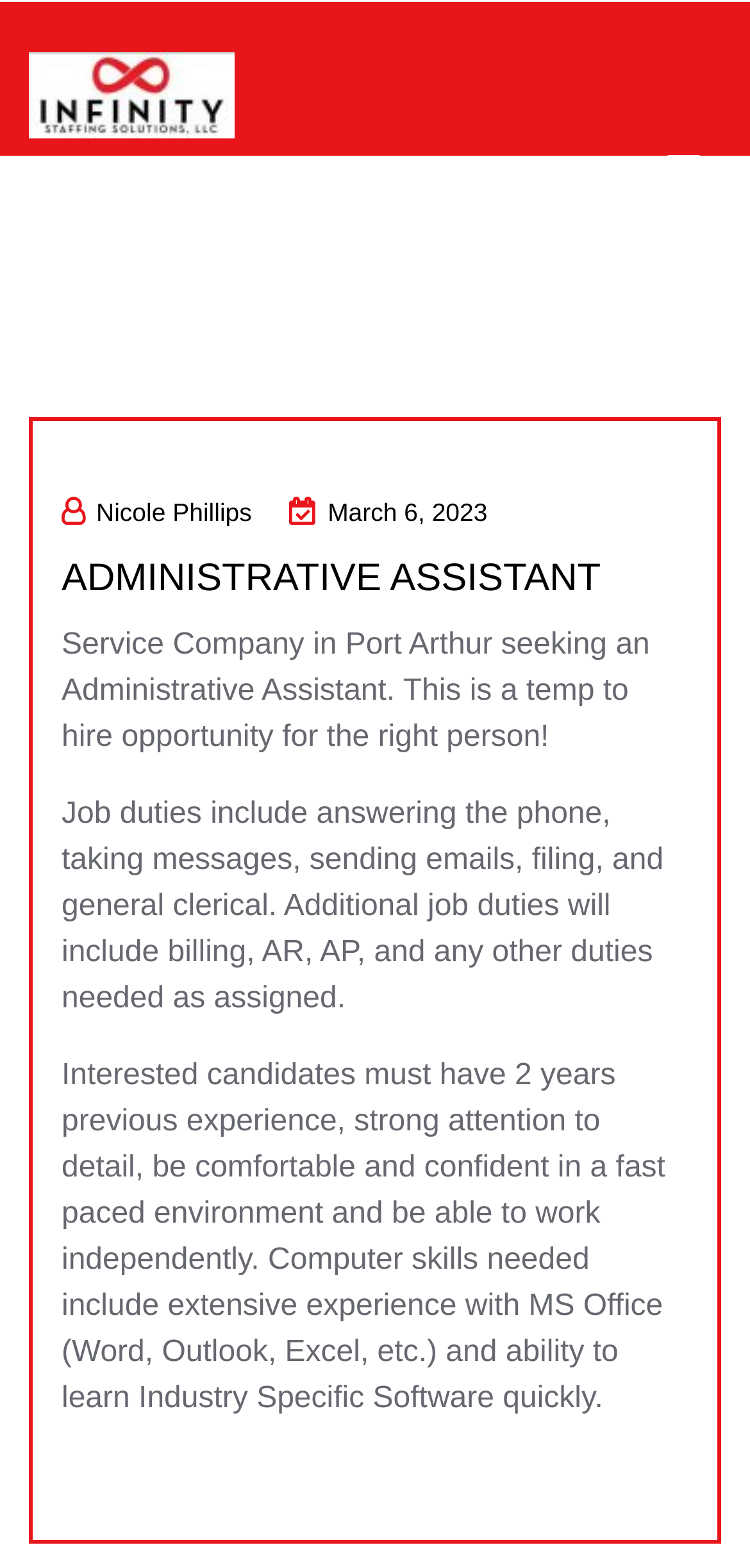Write an elaborate caption that captures the essence of the webpage.

The webpage is about a job posting for an Administrative Assistant position at a service company in Port Arthur. At the top left of the page, there is a link and the company name "Infinity Staffing Solutions, LLC" is displayed. On the top right, there is a button with an icon, which is likely a menu button. 

Below the company name, there are two links, one with the name "Nicole Phillips" and another with the date "March 6, 2023". The date is also accompanied by a time element, but it does not have any visible text.

The main content of the page is divided into sections. The first section has a heading "ADMINISTRATIVE ASSISTANT" and a link with the same text. Below this, there is a paragraph describing the job opportunity, stating that it is a temp-to-hire position and outlining the general responsibilities of the role.

The next two paragraphs provide more details about the job duties, including answering phones, sending emails, filing, and general clerical tasks, as well as billing, AR, AP, and other duties as assigned. The final paragraph lists the required qualifications, including 2 years of previous experience, strong attention to detail, comfort in a fast-paced environment, and ability to work independently, as well as extensive experience with MS Office and the ability to learn industry-specific software quickly.